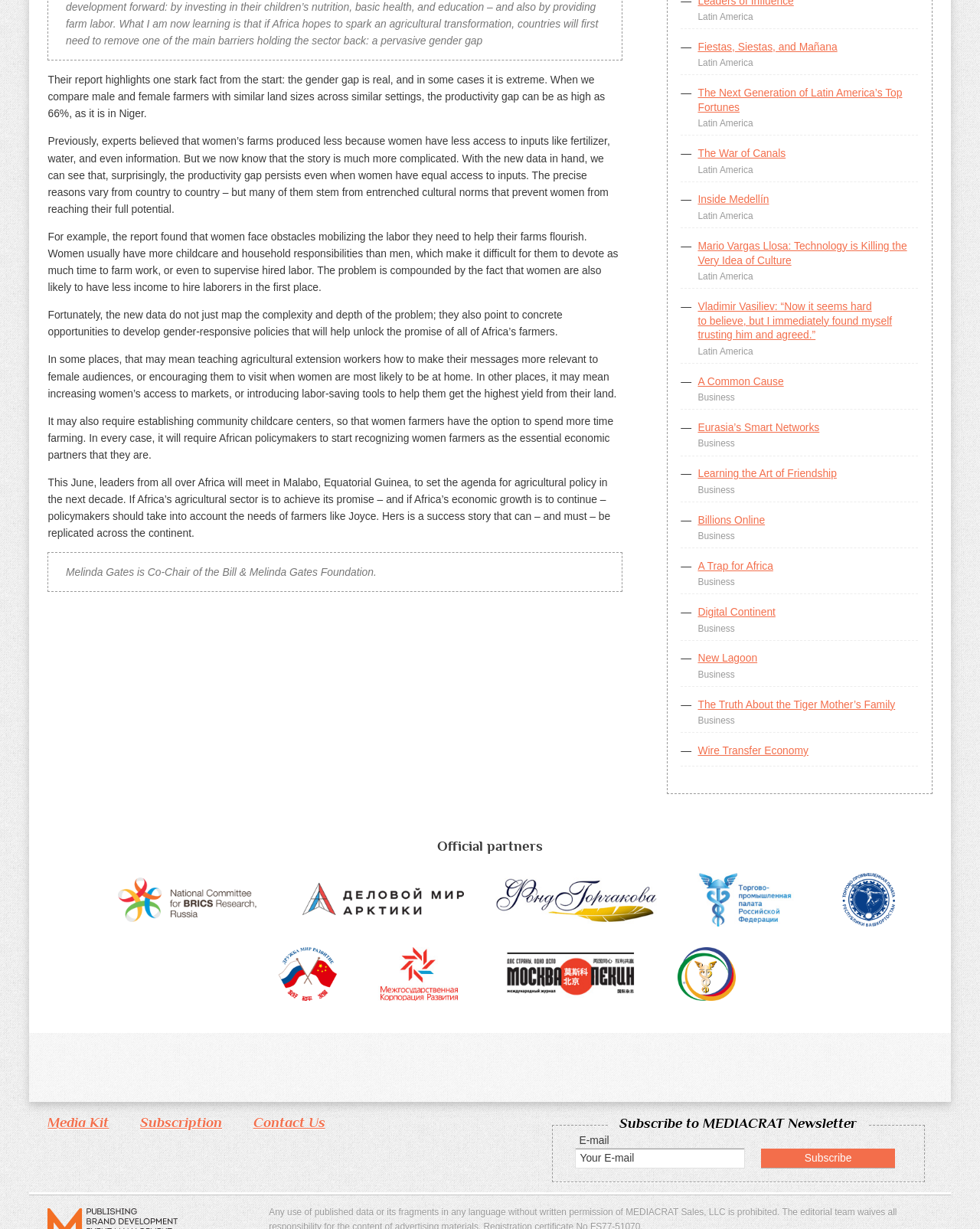Where will the leaders from Africa meet in June?
Answer the question with a thorough and detailed explanation.

According to the article, leaders from all over Africa will meet in Malabo, Equatorial Guinea, to set the agenda for agricultural policy in the next decade.